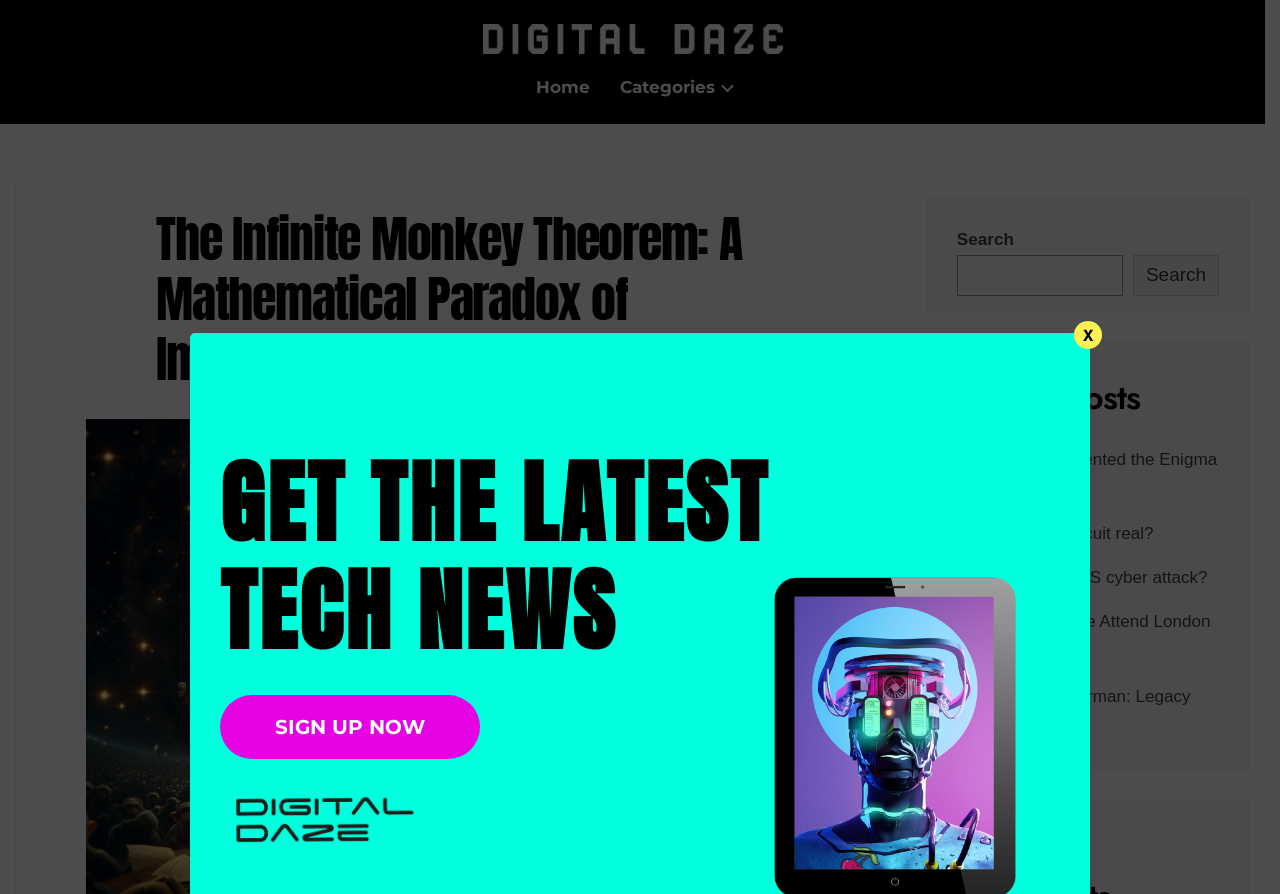Please predict the bounding box coordinates of the element's region where a click is necessary to complete the following instruction: "Sign up for the latest tech news". The coordinates should be represented by four float numbers between 0 and 1, i.e., [left, top, right, bottom].

[0.172, 0.777, 0.375, 0.849]